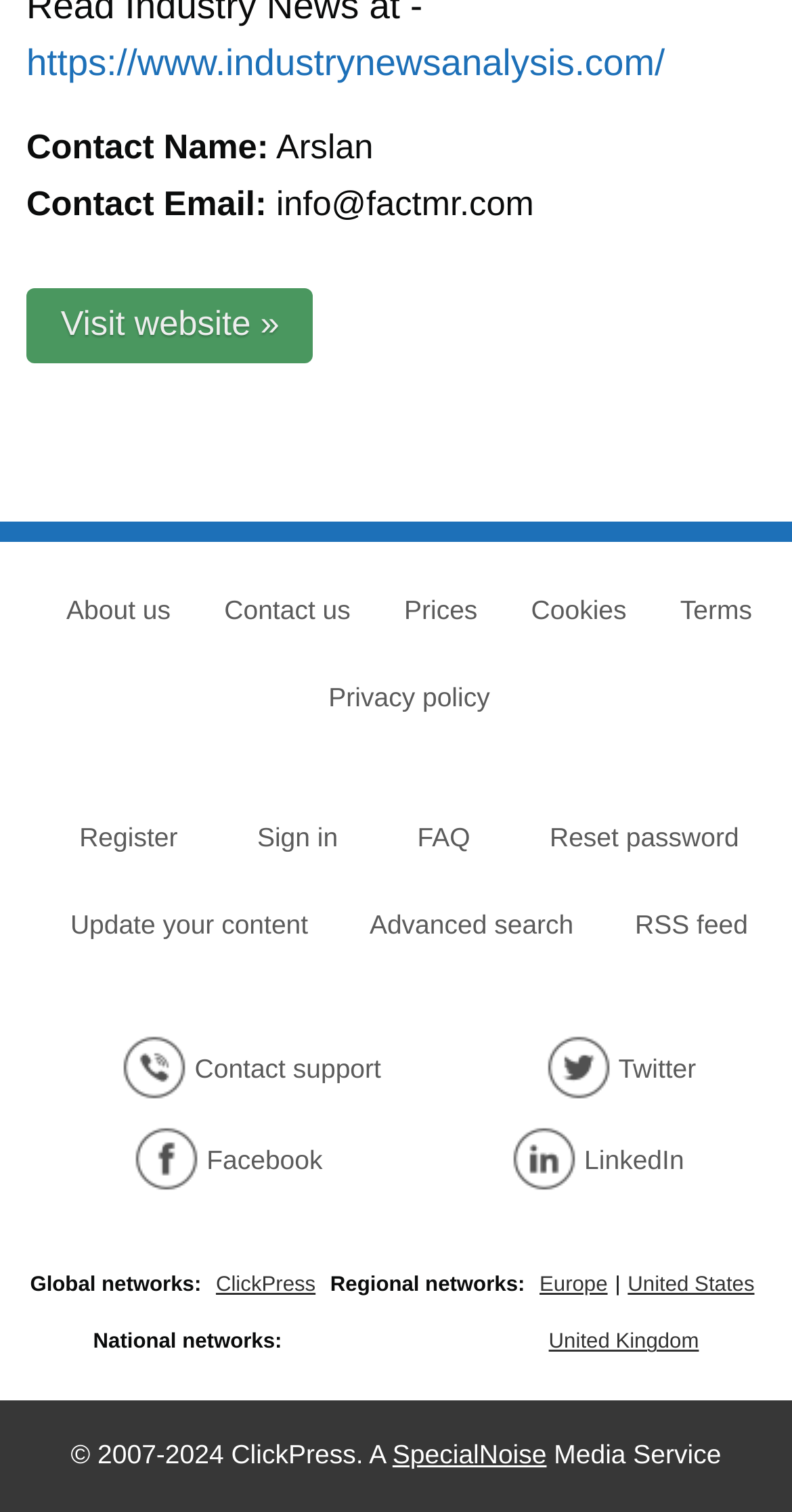Please examine the image and answer the question with a detailed explanation:
What is the link above 'About us'?

The link above 'About us' is the first link on the webpage, which is 'https://www.industrynewsanalysis.com/'. It is located at the top-left corner of the webpage.